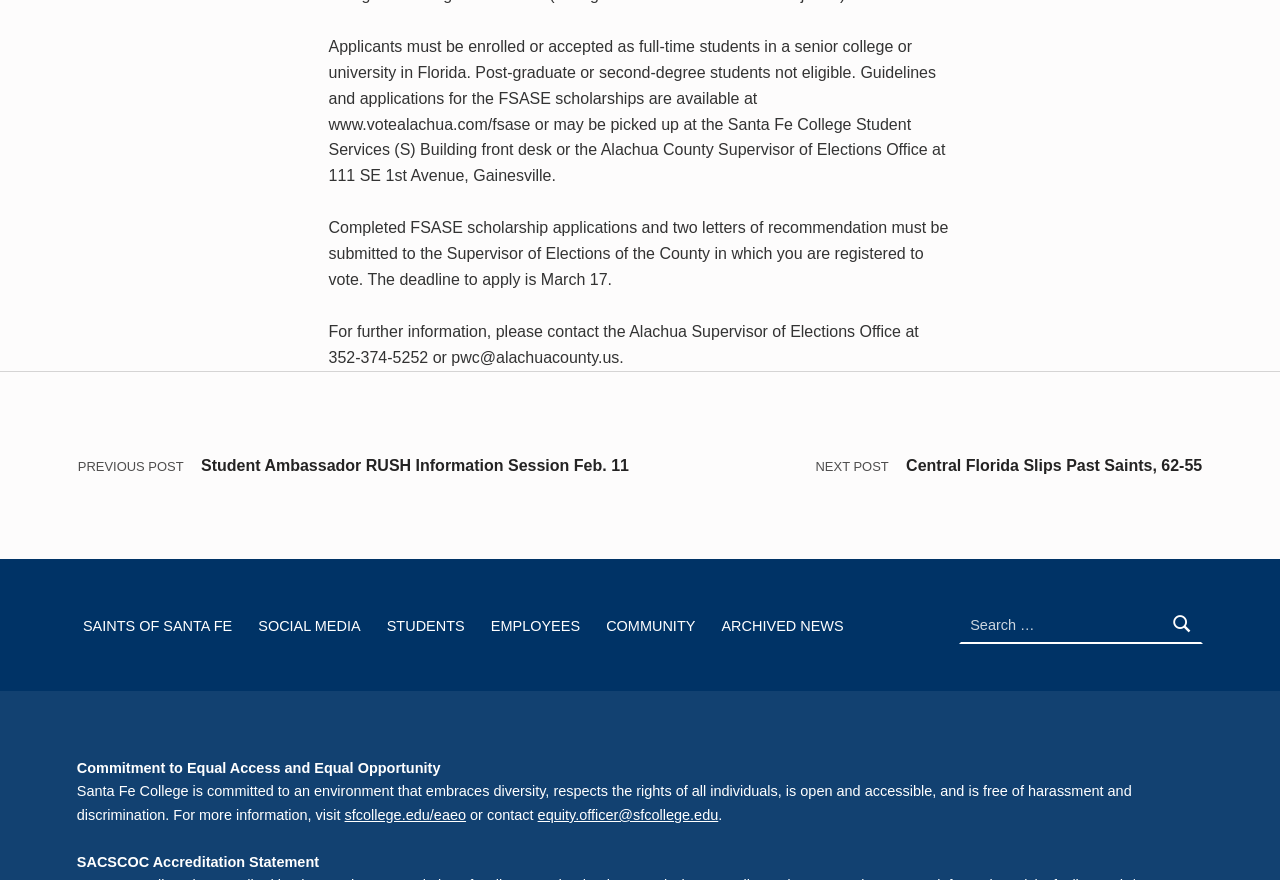Find the UI element described as: "Worship Series" and predict its bounding box coordinates. Ensure the coordinates are four float numbers between 0 and 1, [left, top, right, bottom].

None